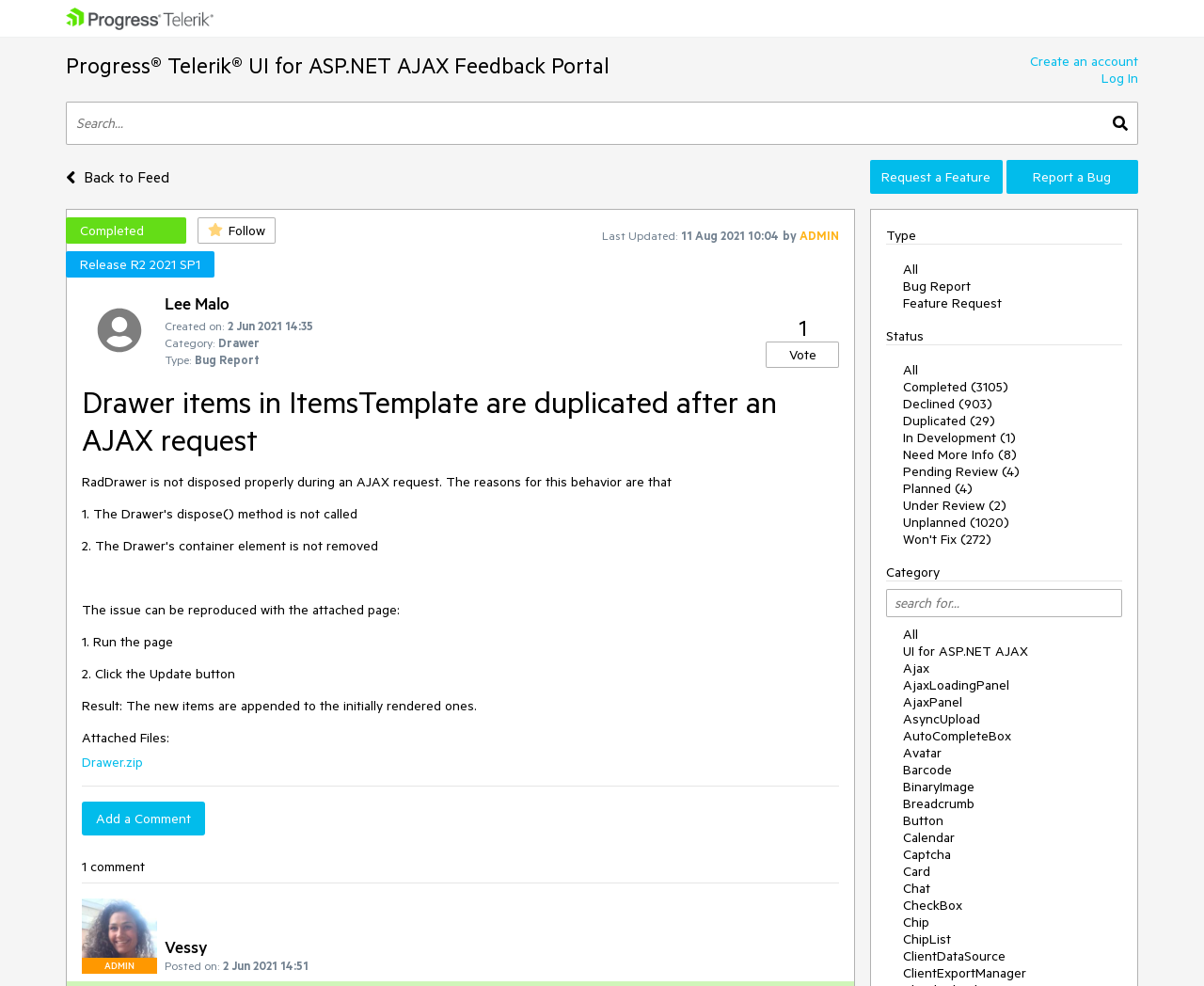Predict the bounding box of the UI element based on the description: "Completed (3105)". The coordinates should be four float numbers between 0 and 1, formatted as [left, top, right, bottom].

[0.75, 0.38, 0.838, 0.405]